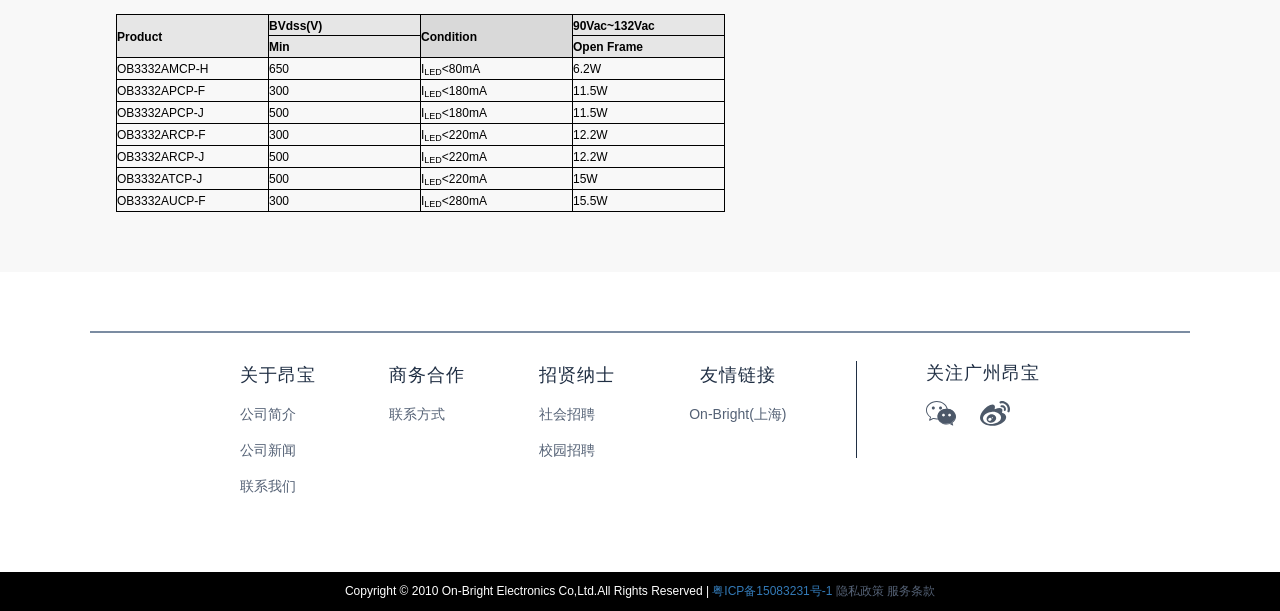Show the bounding box coordinates of the region that should be clicked to follow the instruction: "Browse the 'On-Bright(上海)' website."

[0.538, 0.664, 0.614, 0.69]